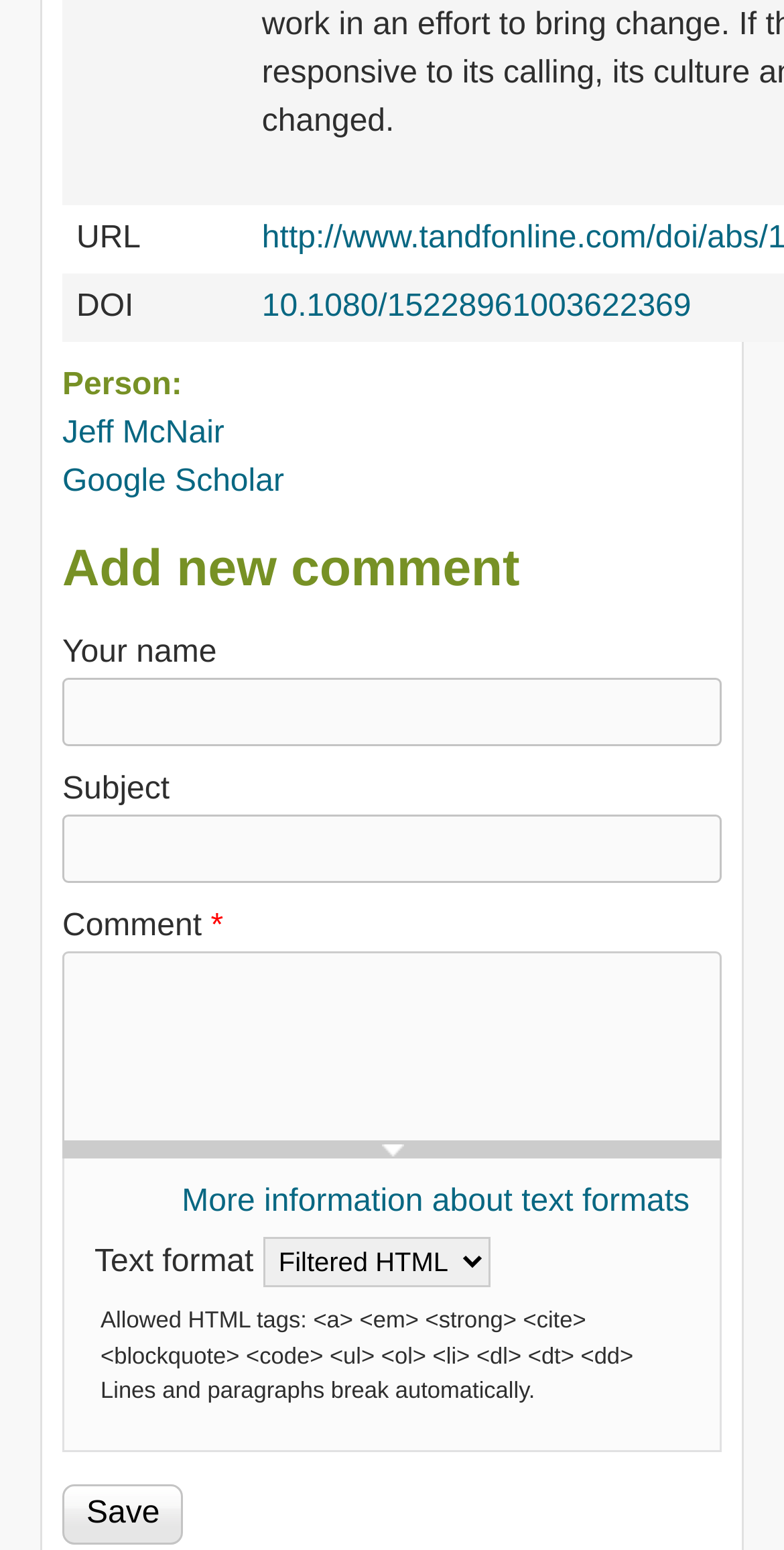Provide the bounding box coordinates of the section that needs to be clicked to accomplish the following instruction: "Write a comment."

[0.079, 0.614, 0.921, 0.744]